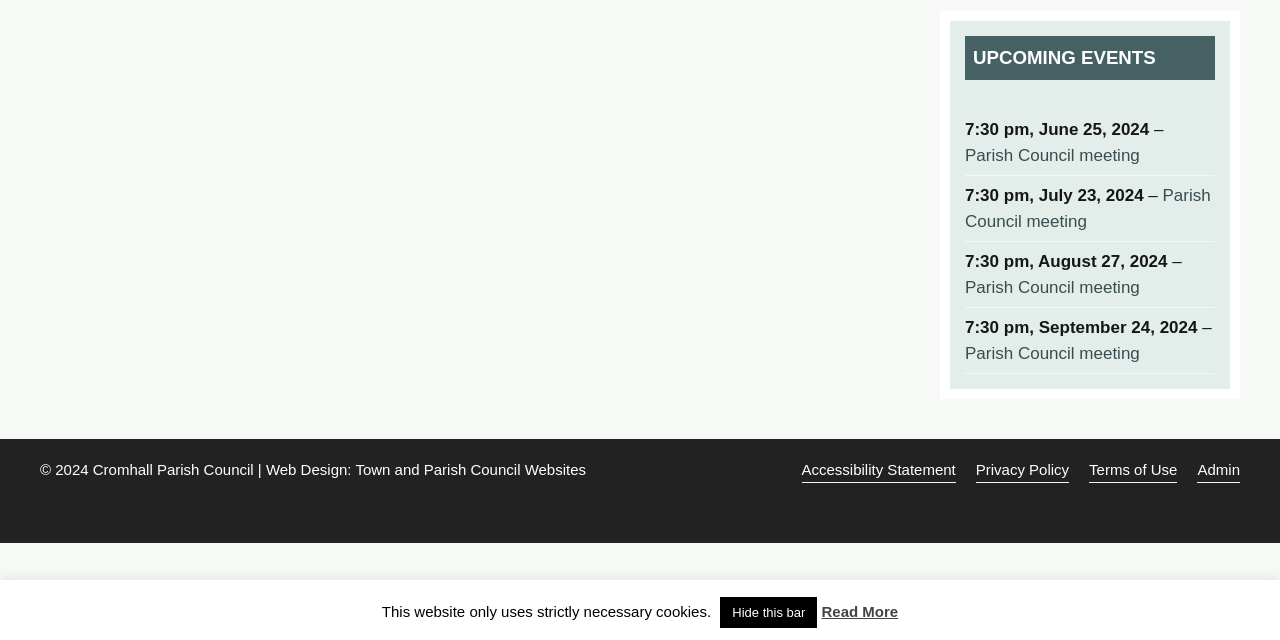Locate the bounding box of the UI element based on this description: "Privacy Policy". Provide four float numbers between 0 and 1 as [left, top, right, bottom].

[0.762, 0.72, 0.835, 0.747]